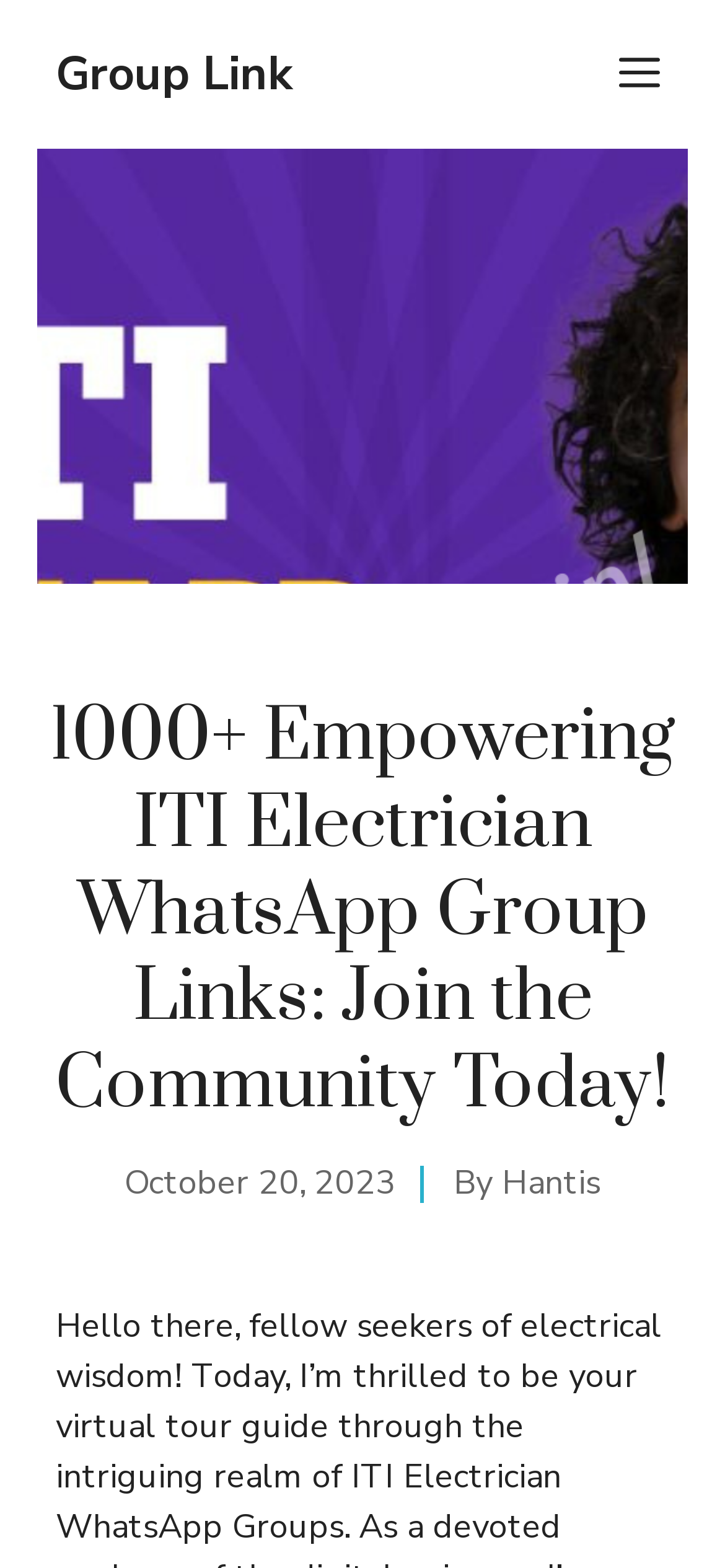Can you find and provide the title of the webpage?

1000+ Empowering ITI Electrician WhatsApp Group Links: Join the Community Today!